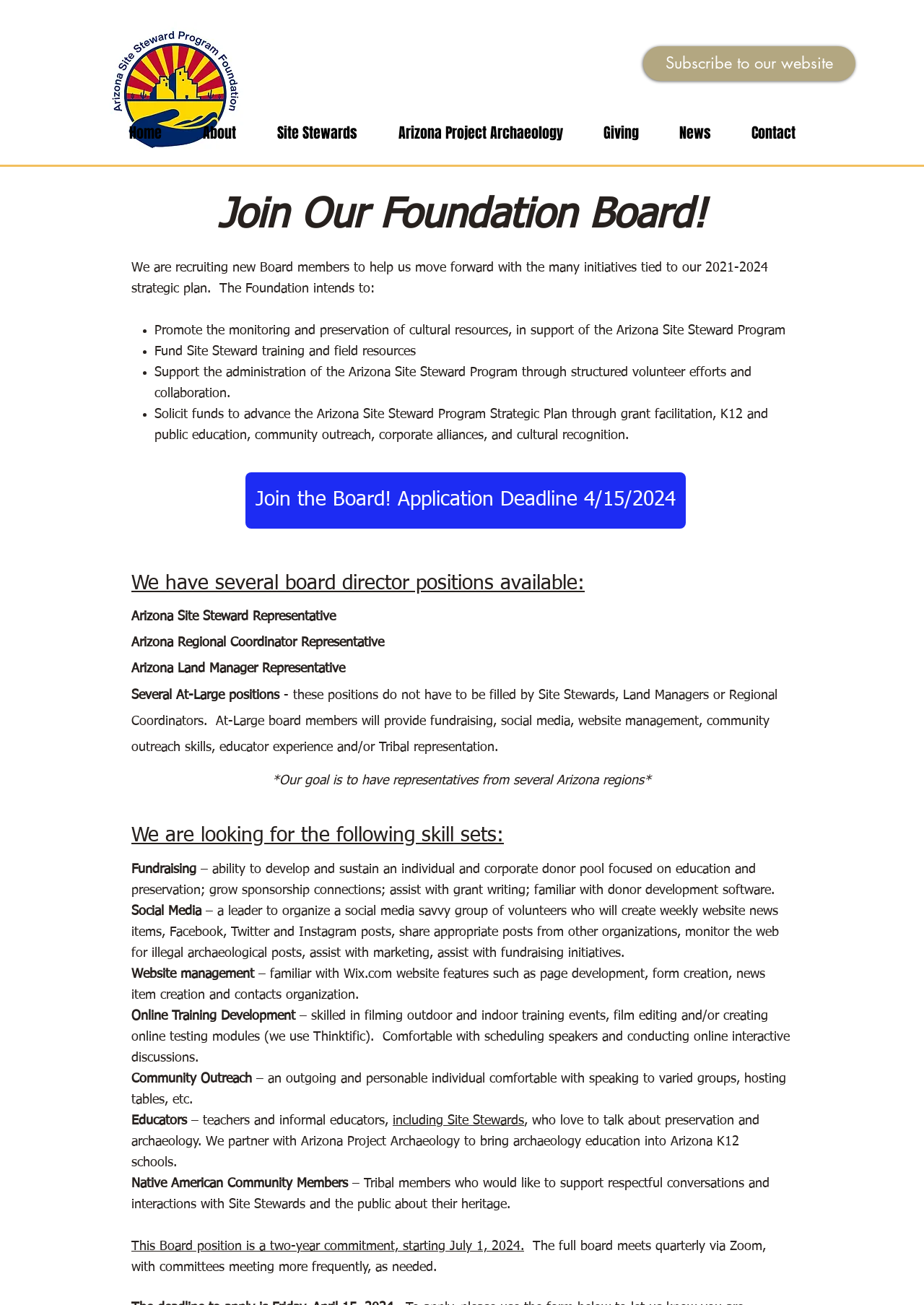Please locate the bounding box coordinates of the element that should be clicked to achieve the given instruction: "Join the Board! Application Deadline 4/15/2024".

[0.266, 0.362, 0.742, 0.405]